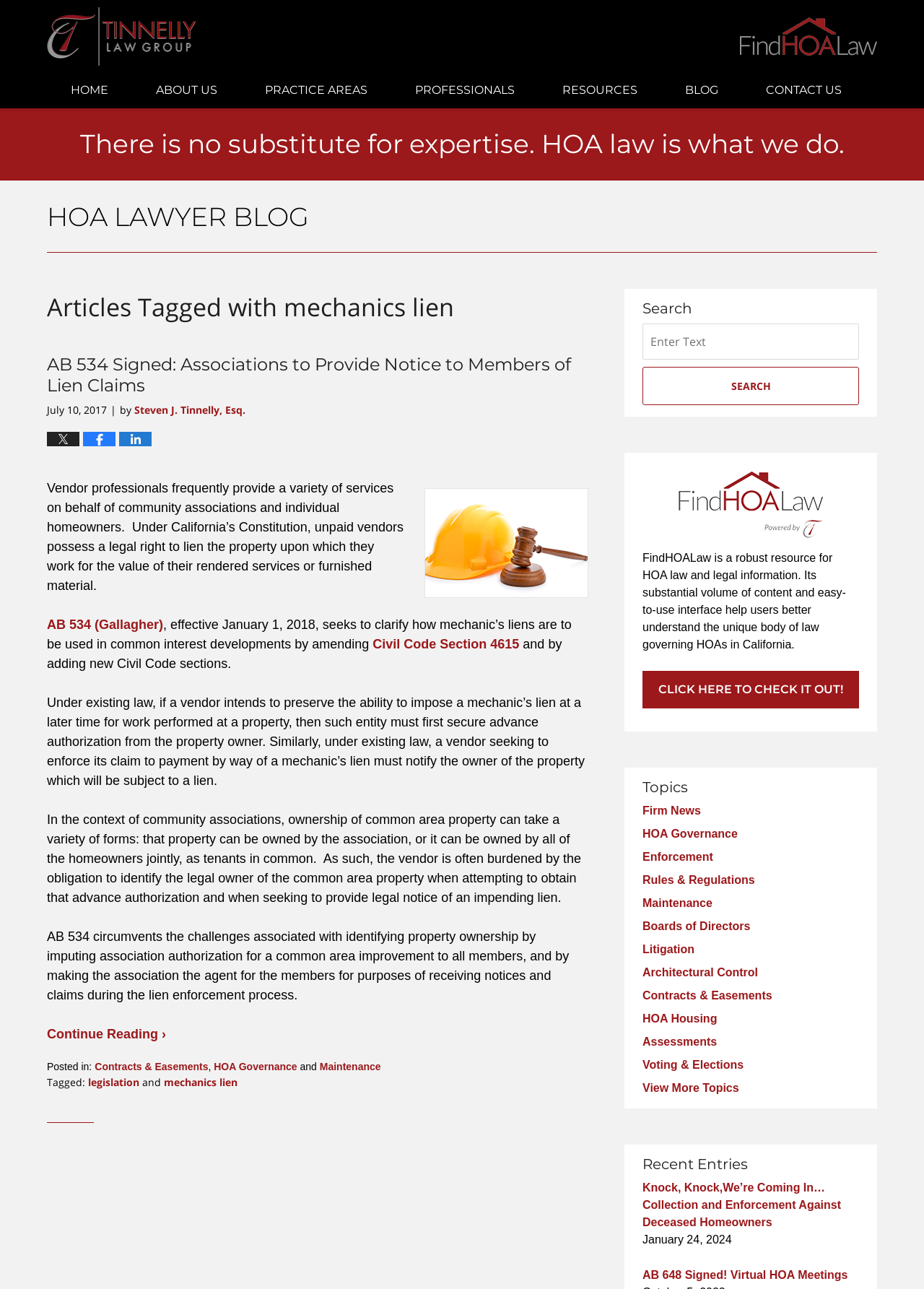Pinpoint the bounding box coordinates of the element that must be clicked to accomplish the following instruction: "Go to permalink". The coordinates should be in the format of four float numbers between 0 and 1, i.e., [left, top, right, bottom].

None